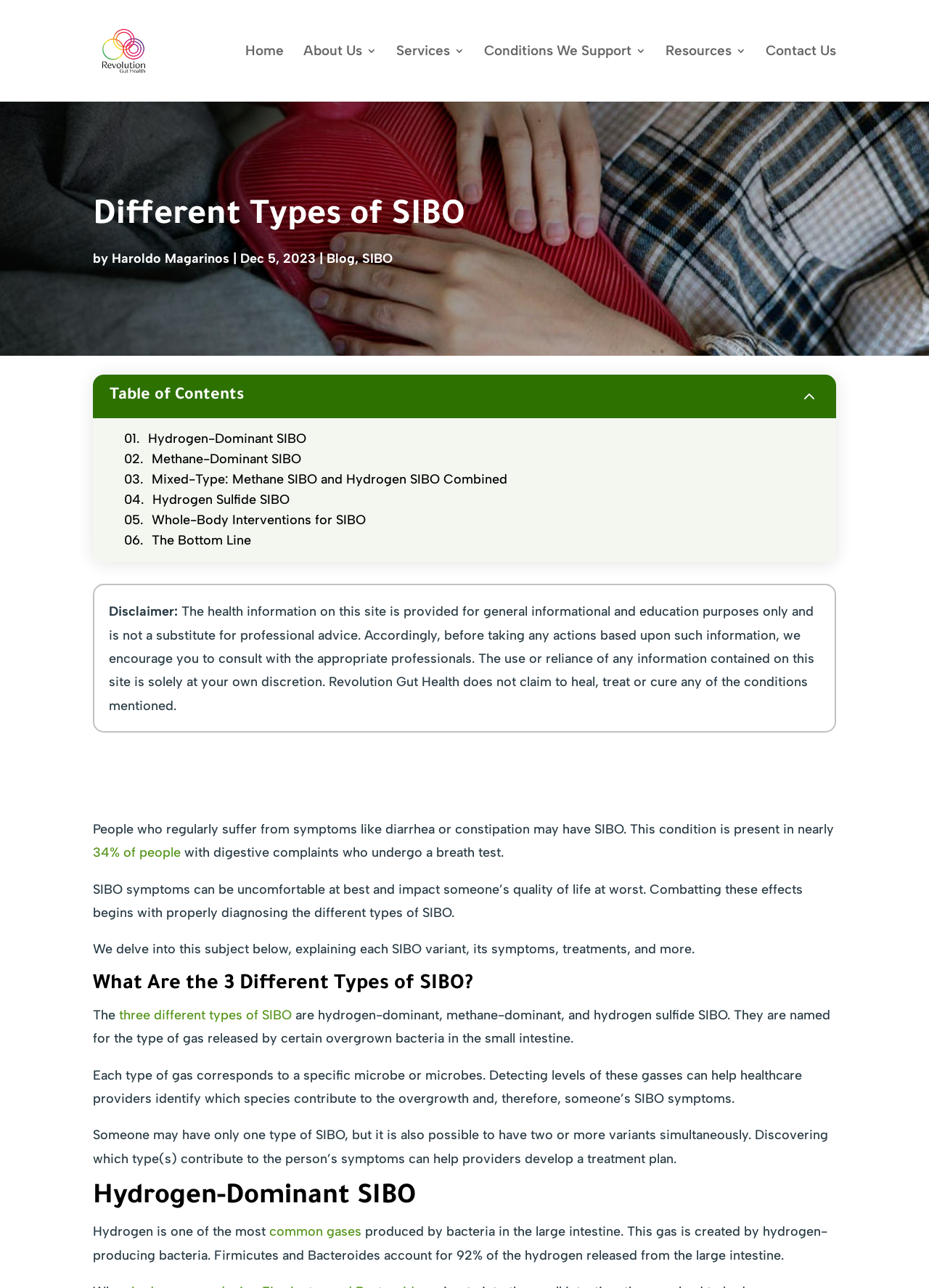What is the name of the author of the article?
Respond to the question with a well-detailed and thorough answer.

I looked at the byline of the article and found the name 'Haroldo Magarinos' mentioned as the author.